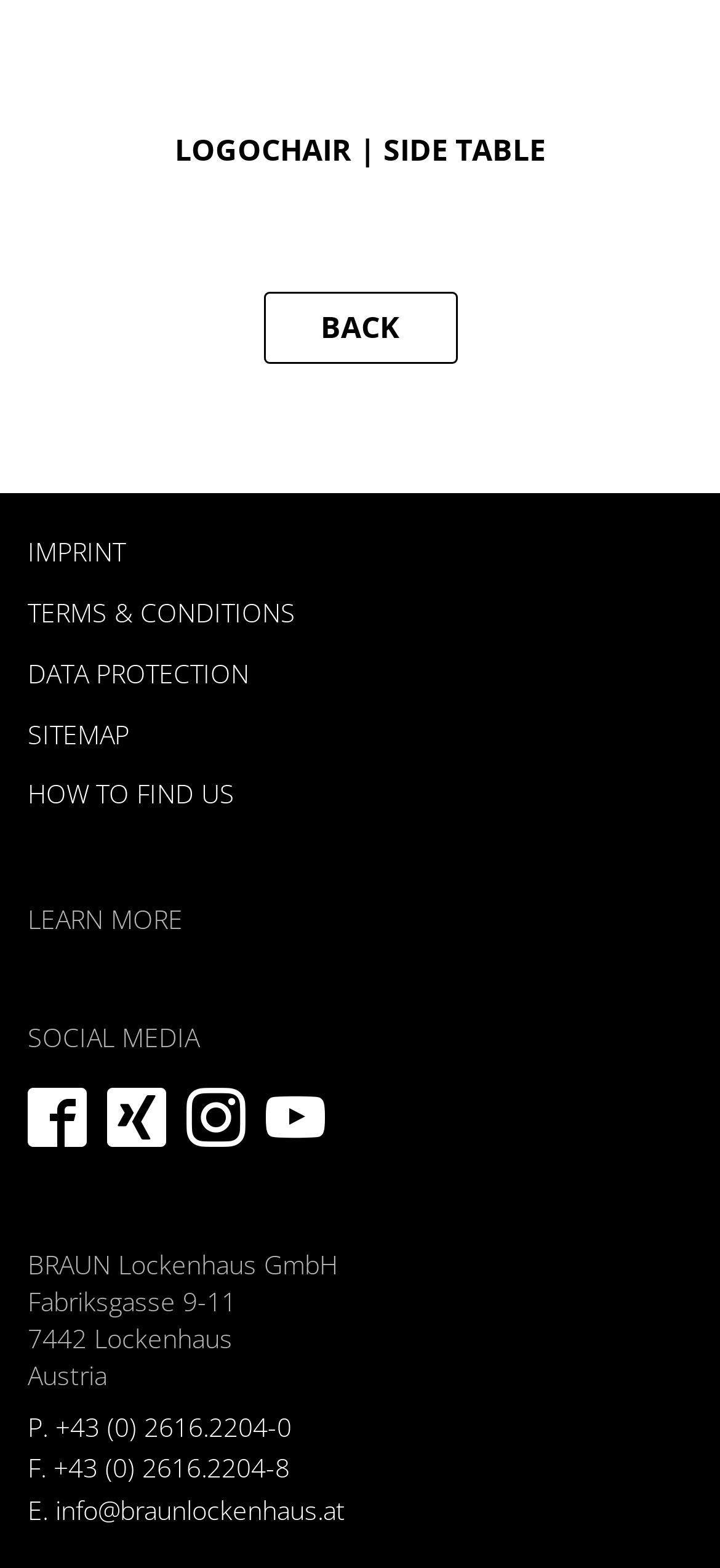What is the company name?
Using the image as a reference, answer the question with a short word or phrase.

BRAUN Lockenhaus GmbH